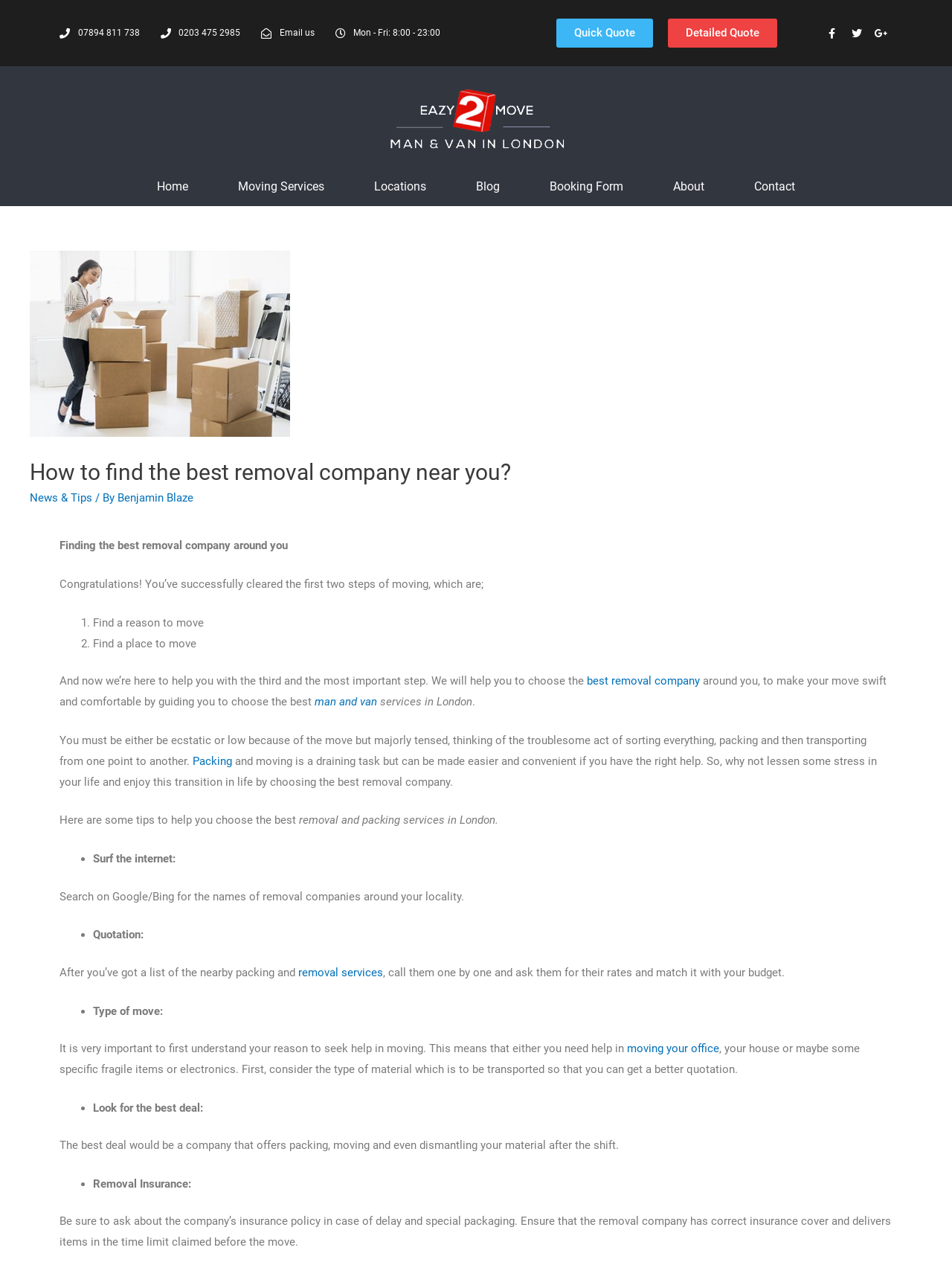What is the importance of understanding the type of move?
Refer to the image and give a detailed response to the question.

According to the webpage, understanding the type of move is important because it helps to get a better quotation. This is because different types of moves, such as moving an office or a house, require different services and equipment, and therefore, different quotations. By understanding the type of move, users can get a more accurate and suitable quotation from the removal company.